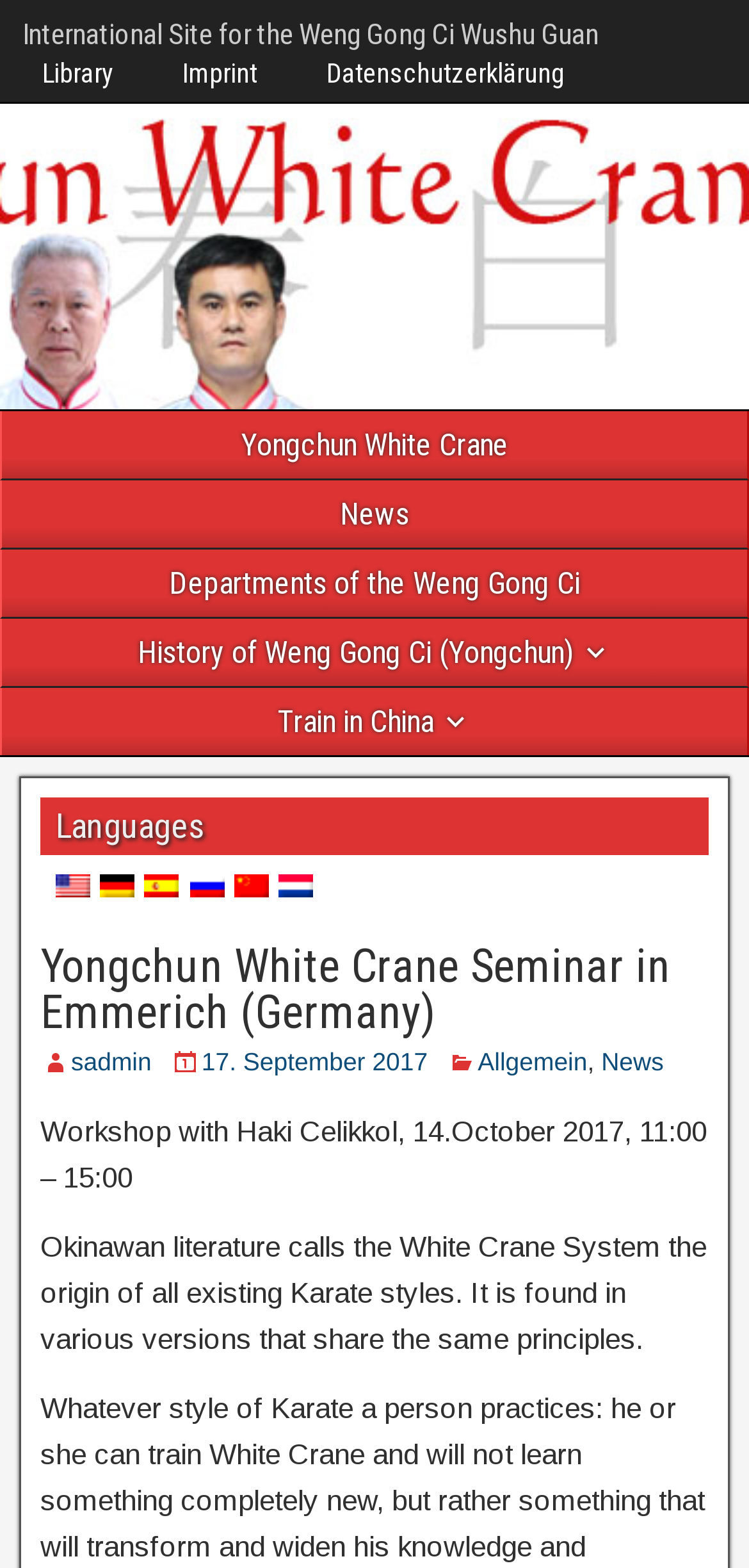Reply to the question below using a single word or brief phrase:
What is the name of the department mentioned on the webpage?

Departments of the Weng Gong Ci